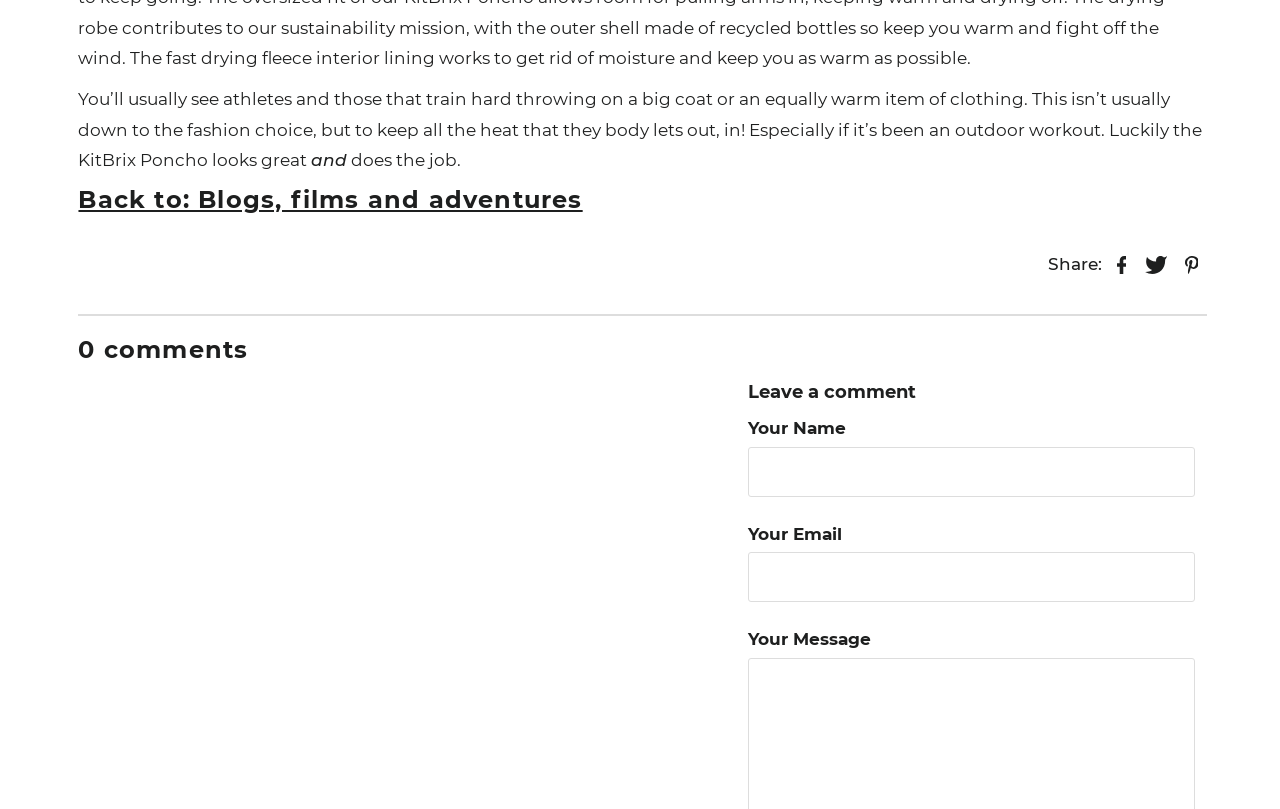Where can the user share the content?
Look at the image and respond with a one-word or short-phrase answer.

Facebook, Twitter, Pinterest